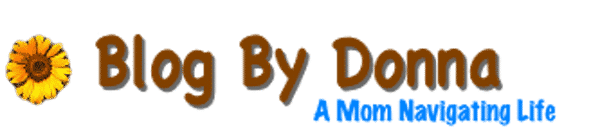What is the tone of the blog's title font?
Using the visual information, reply with a single word or short phrase.

Playful and warm